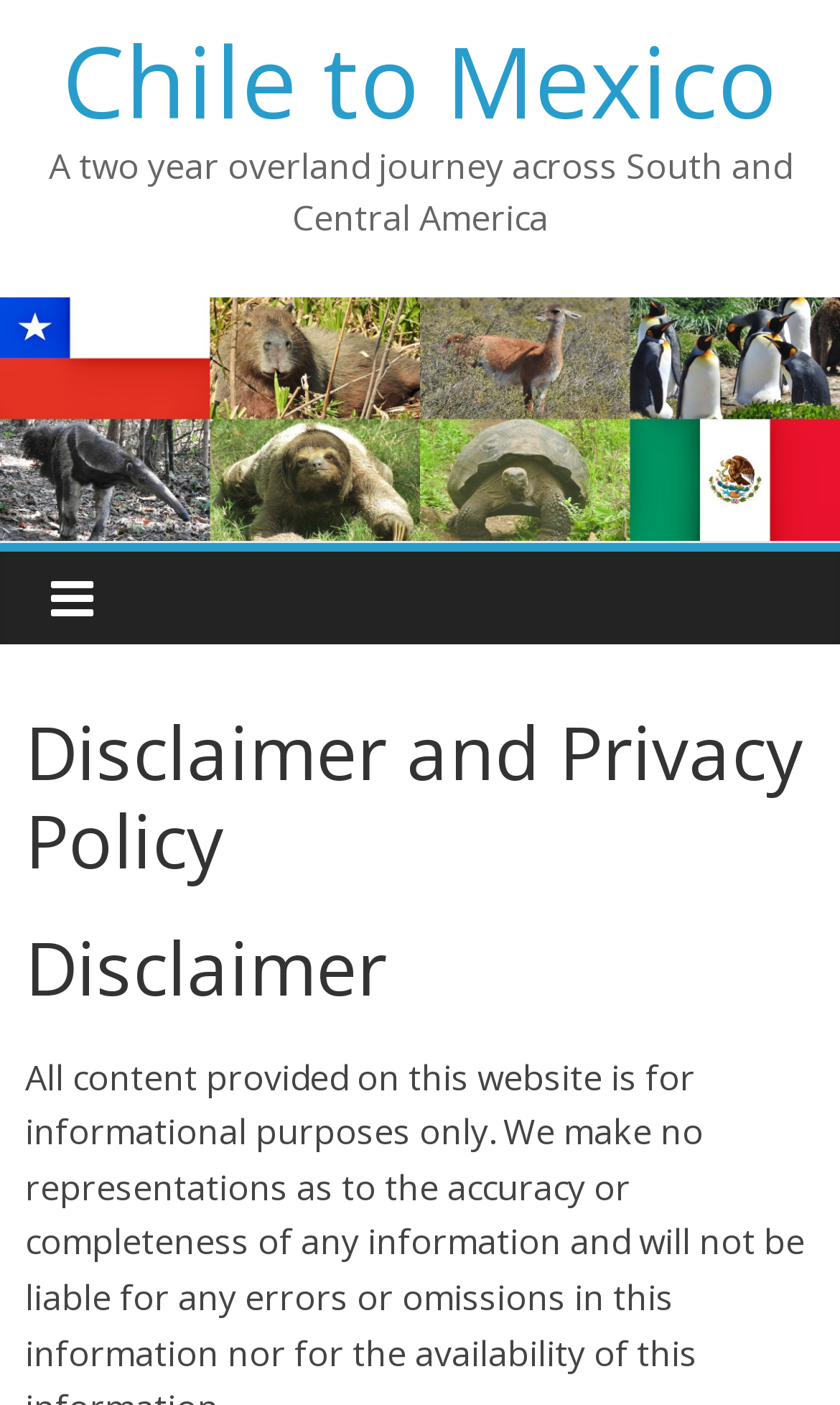What is the duration of the journey? Analyze the screenshot and reply with just one word or a short phrase.

Two years